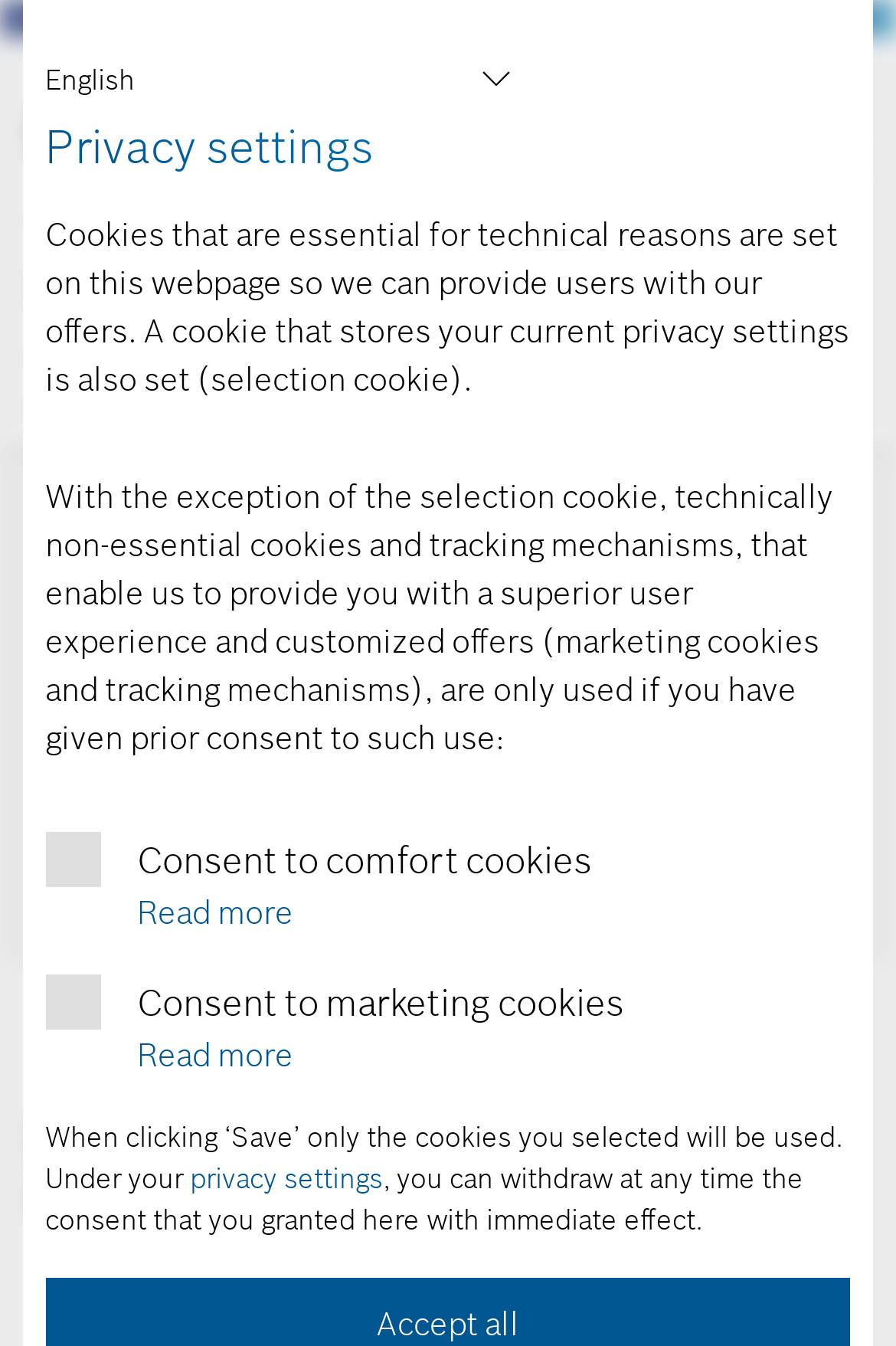Determine the bounding box coordinates of the area to click in order to meet this instruction: "Go to the MEMS sensors forum".

[0.038, 0.289, 0.395, 0.314]